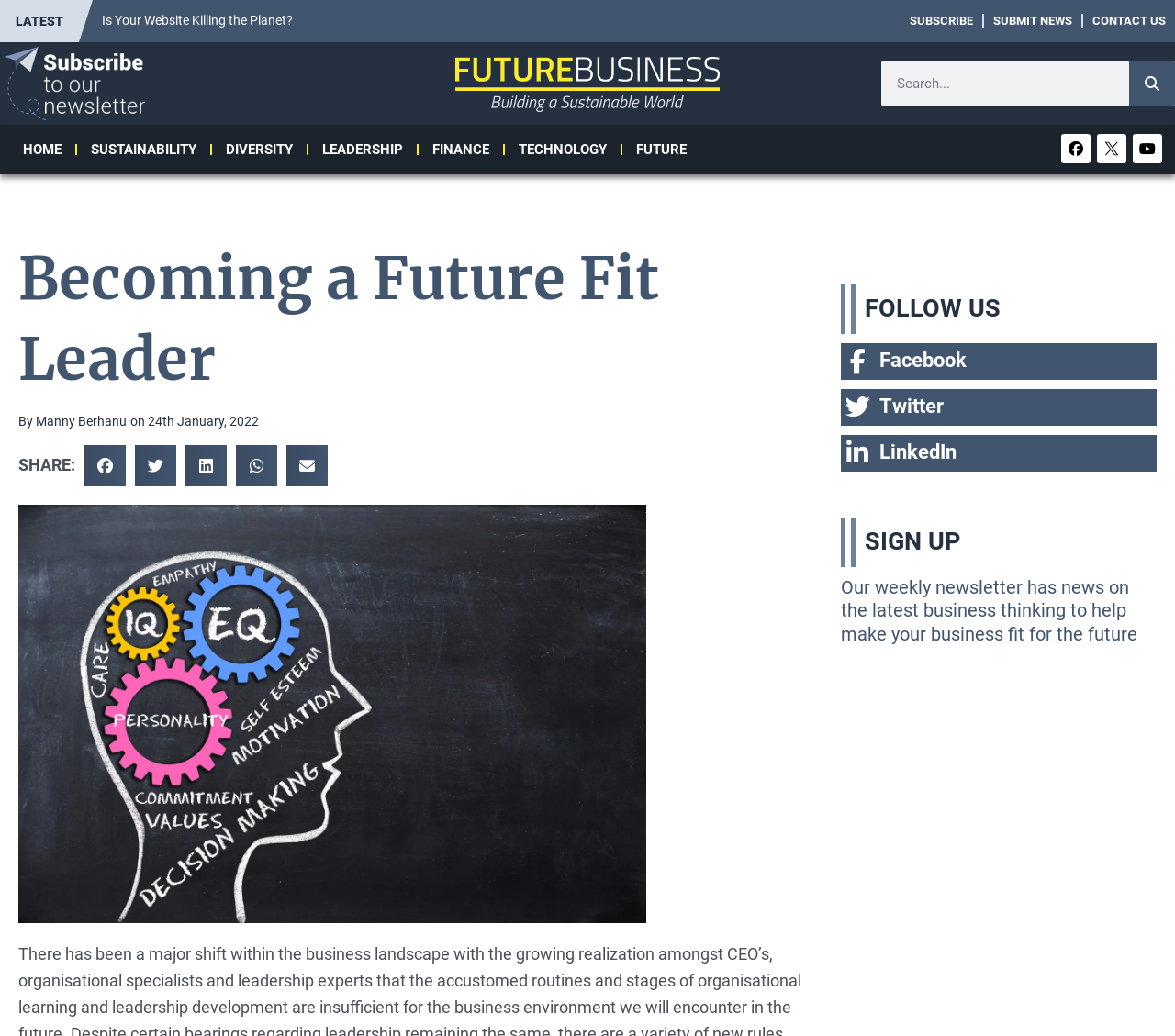Could you indicate the bounding box coordinates of the region to click in order to complete this instruction: "Share the article on Facebook".

[0.072, 0.43, 0.107, 0.47]